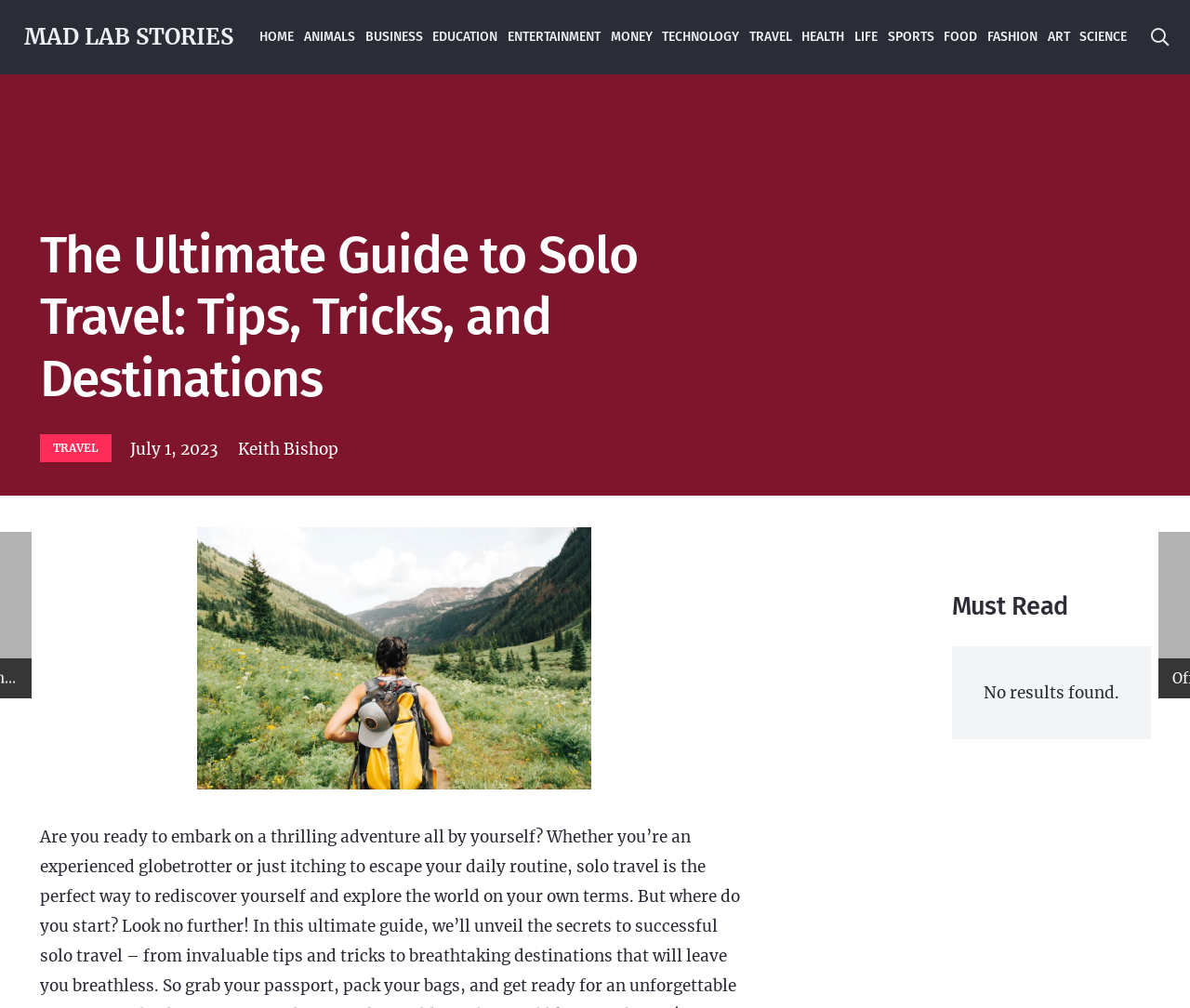Determine the bounding box coordinates of the UI element described by: "Mad lab stories".

[0.02, 0.023, 0.196, 0.05]